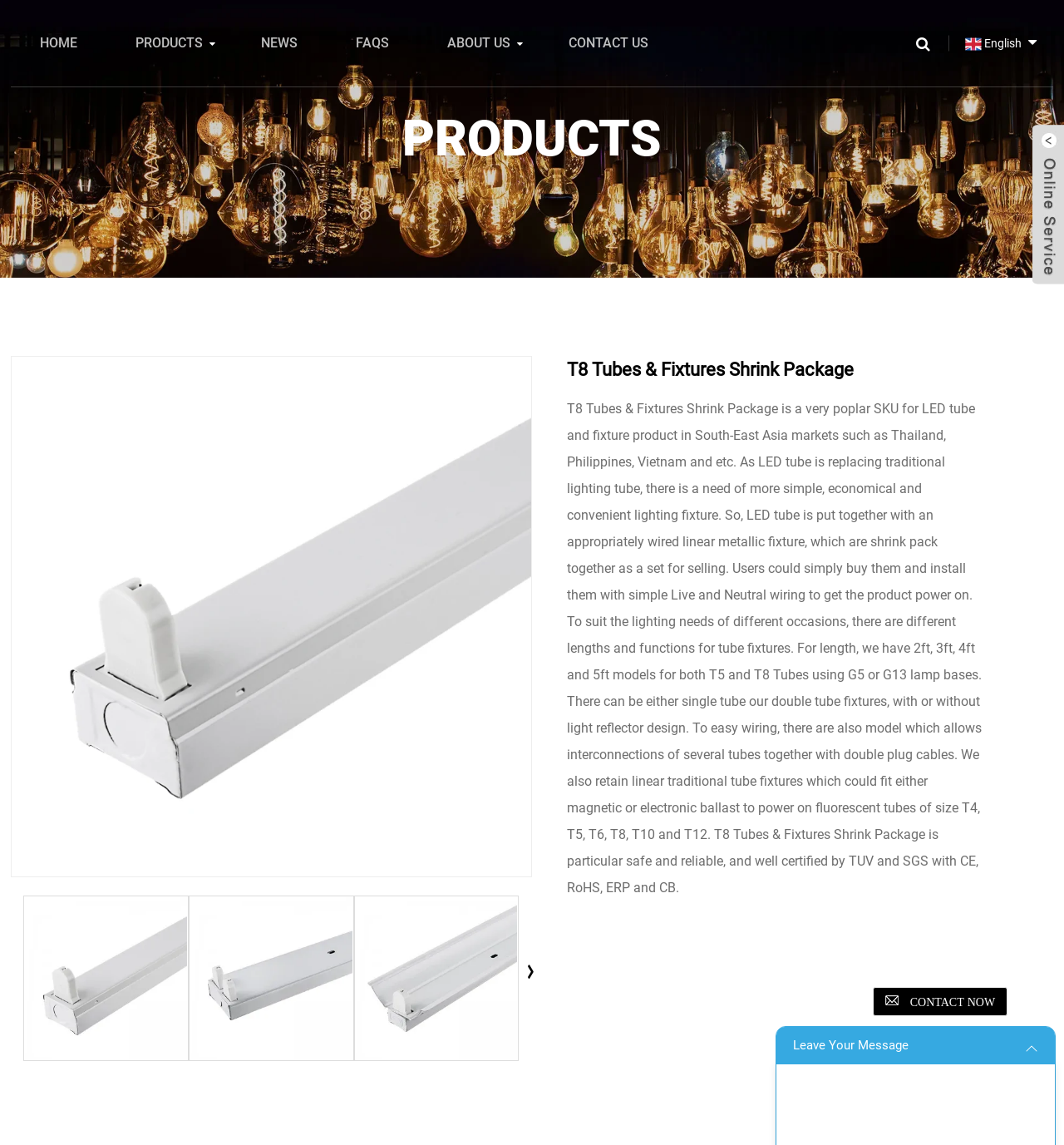What certifications does the T8 Tubes & Fixtures Shrink Package have?
Please provide a single word or phrase as your answer based on the image.

TUV, SGS, CE, RoHS, ERP, and CB